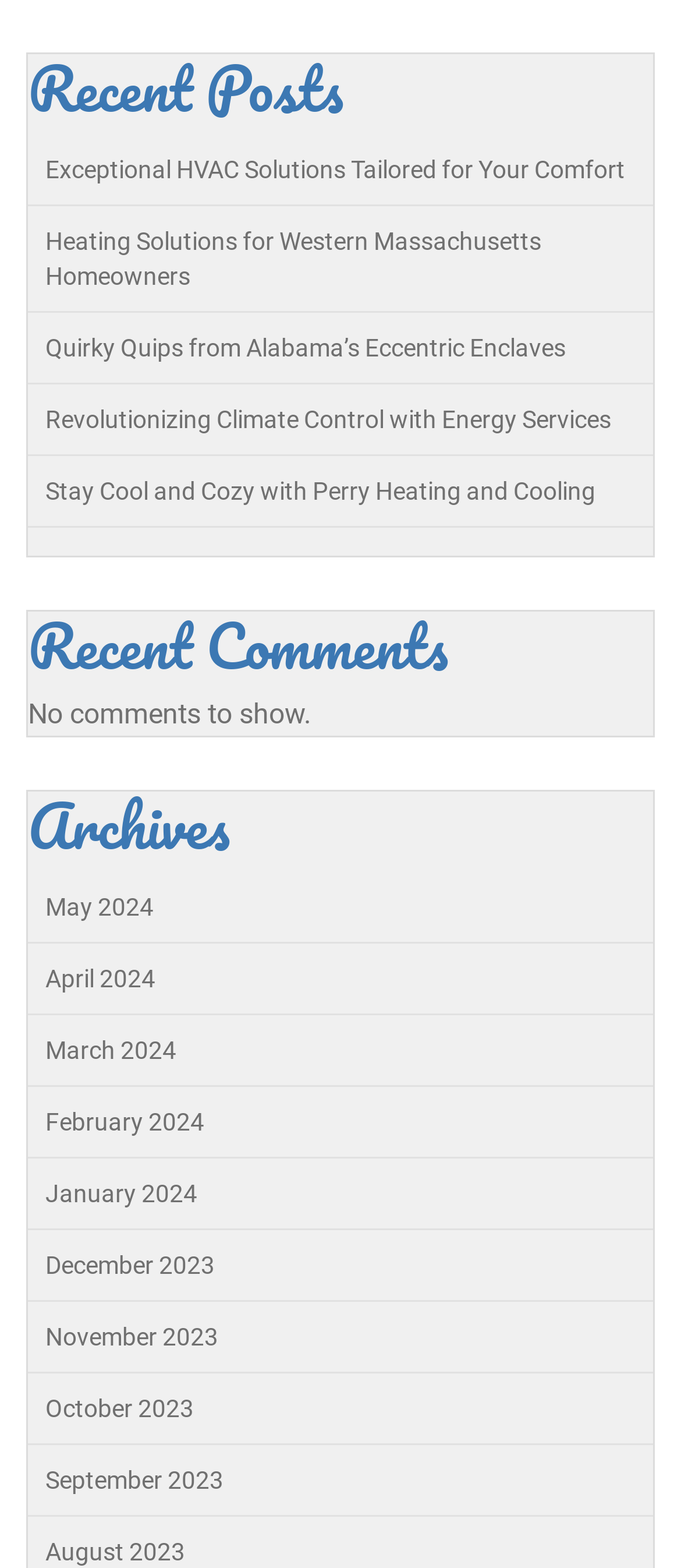What is the first post title under 'Recent Posts'?
Look at the image and respond with a one-word or short-phrase answer.

Exceptional HVAC Solutions Tailored for Your Comfort